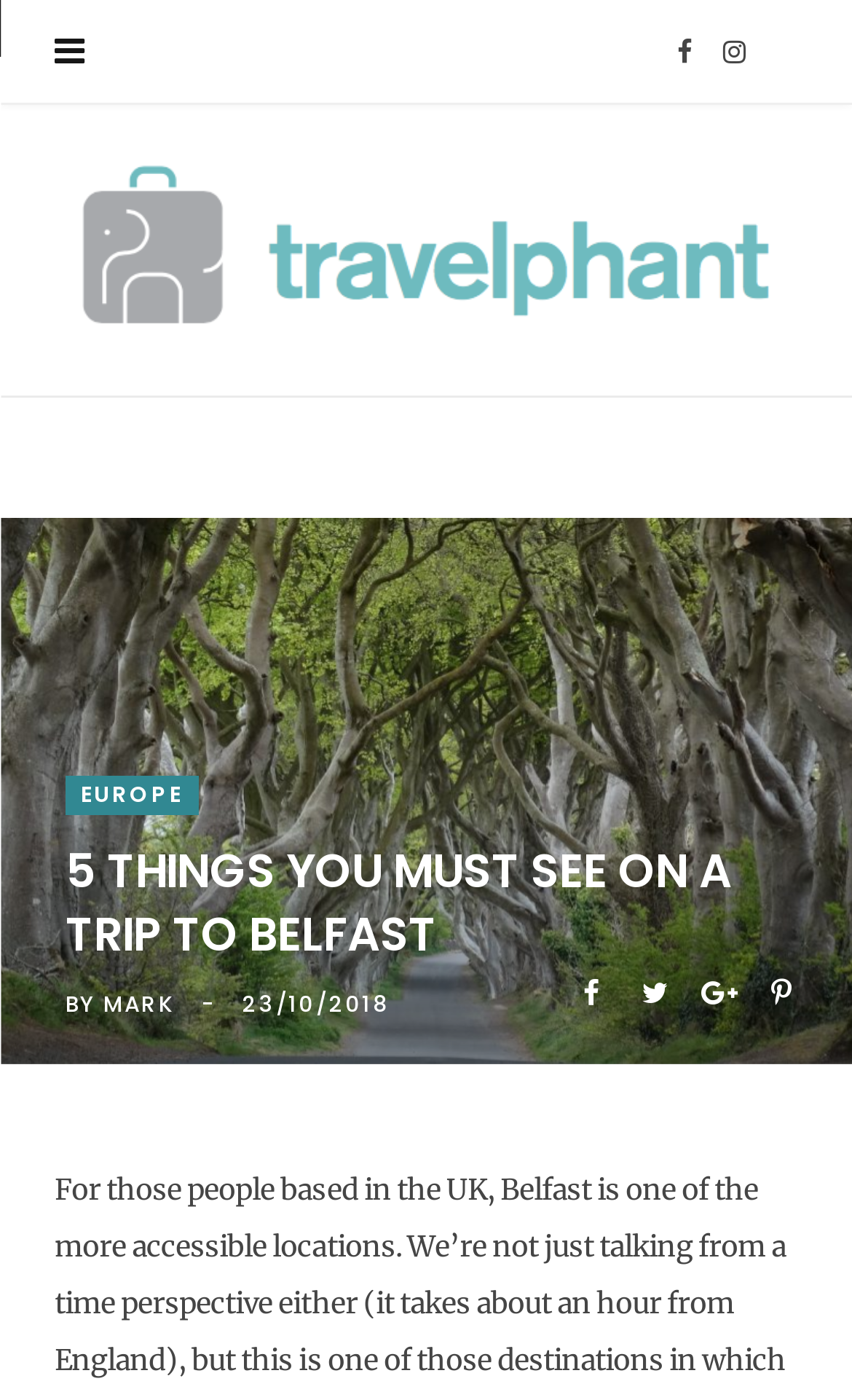Given the description "title="Share on Twitter"", determine the bounding box of the corresponding UI element.

[0.736, 0.687, 0.8, 0.726]